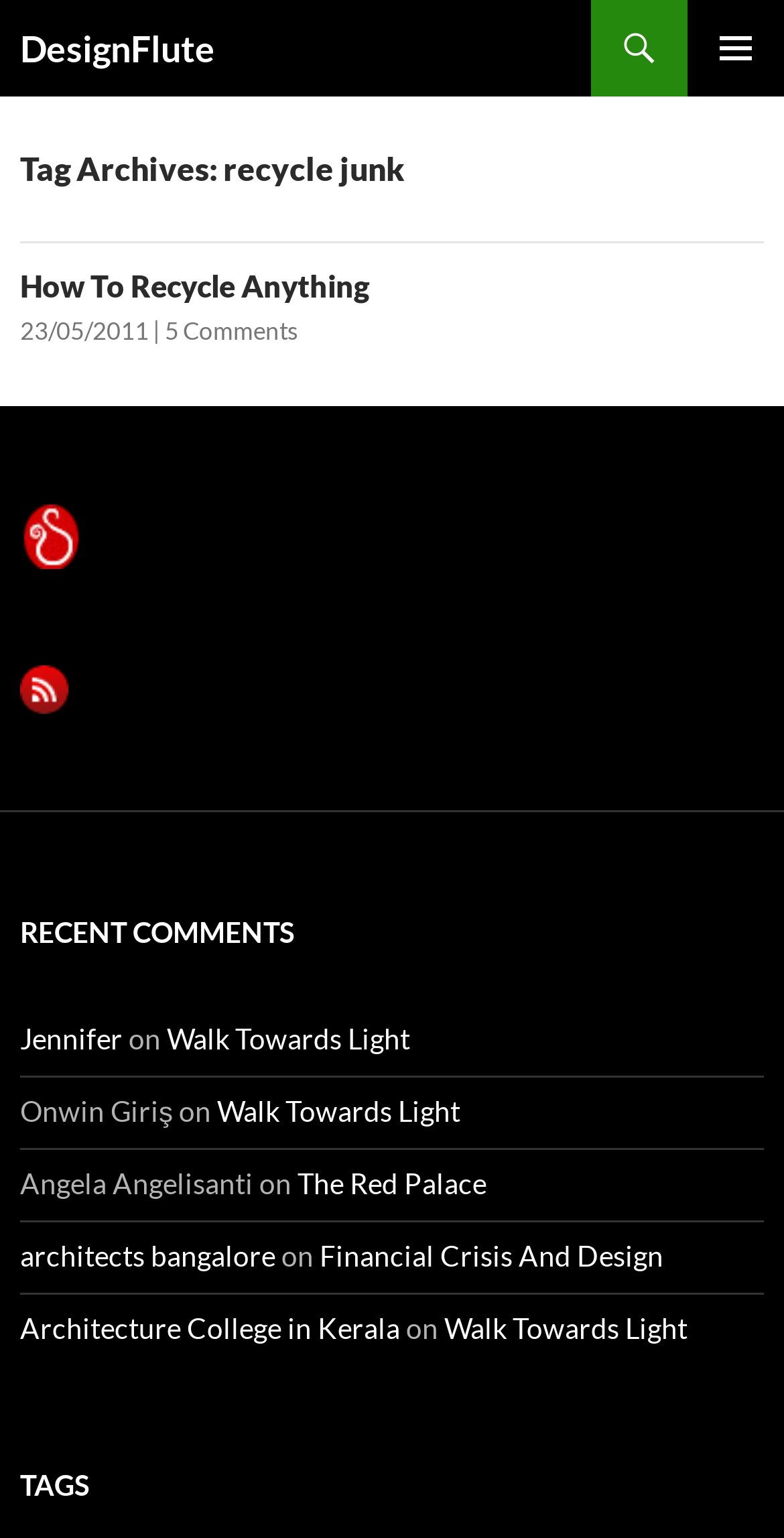Provide the bounding box coordinates of the HTML element this sentence describes: "5 Comments". The bounding box coordinates consist of four float numbers between 0 and 1, i.e., [left, top, right, bottom].

[0.21, 0.205, 0.379, 0.225]